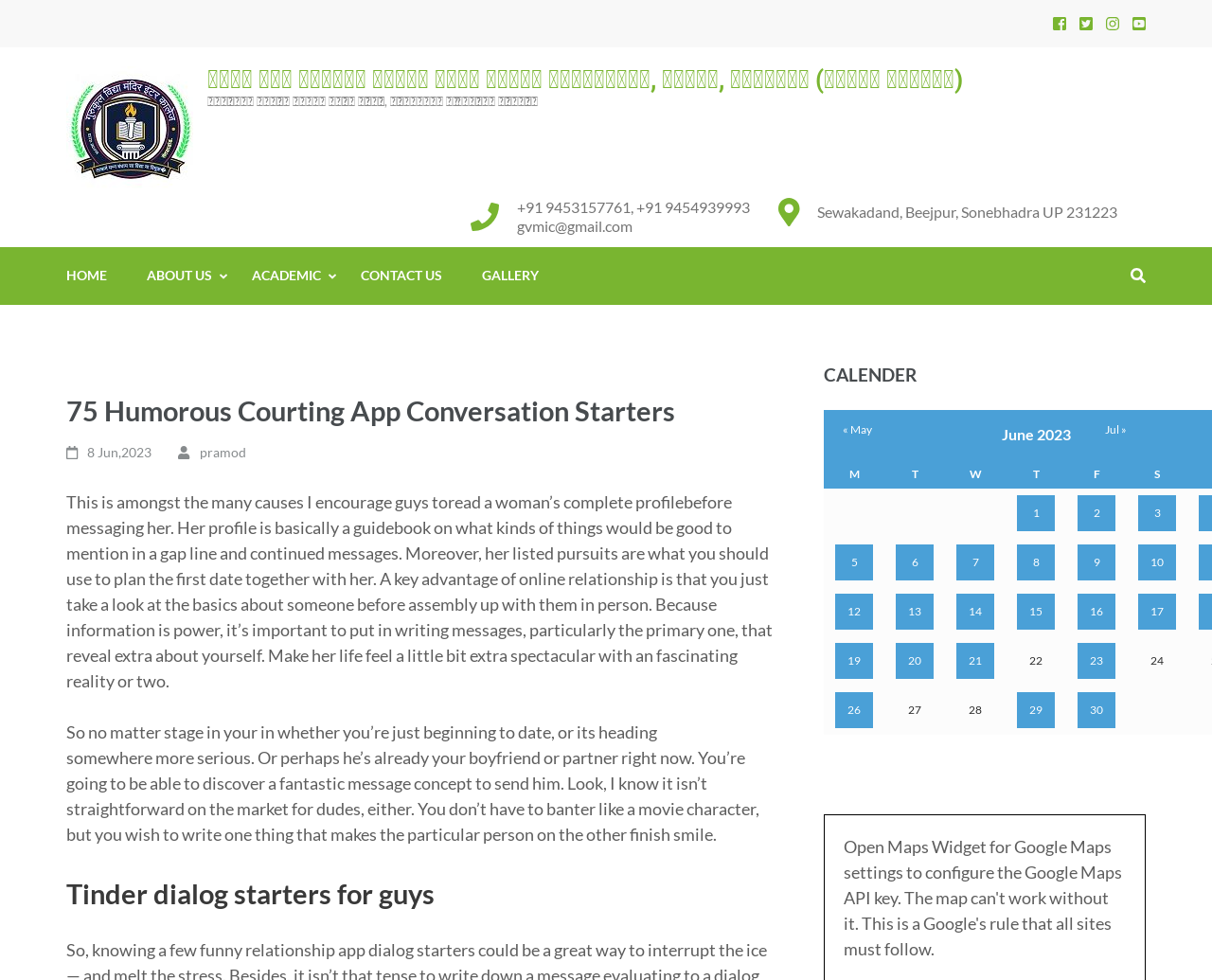Determine the bounding box coordinates for the area that needs to be clicked to fulfill this task: "Read the article about Tinder dialog starters for guys". The coordinates must be given as four float numbers between 0 and 1, i.e., [left, top, right, bottom].

[0.055, 0.891, 0.641, 0.933]